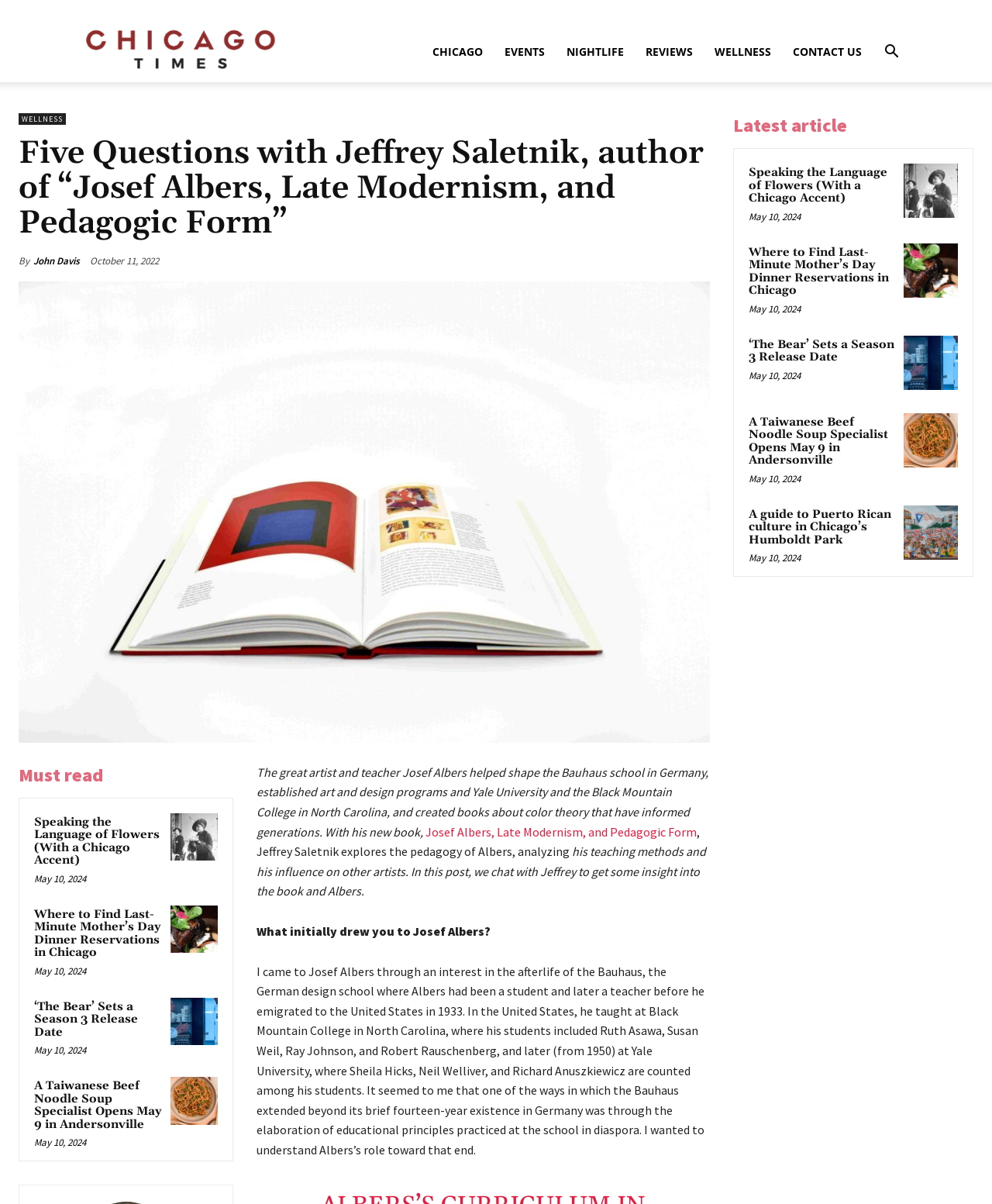Identify the bounding box coordinates of the clickable region required to complete the instruction: "Visit the 'CHICAGO' section". The coordinates should be given as four float numbers within the range of 0 and 1, i.e., [left, top, right, bottom].

[0.425, 0.018, 0.498, 0.068]